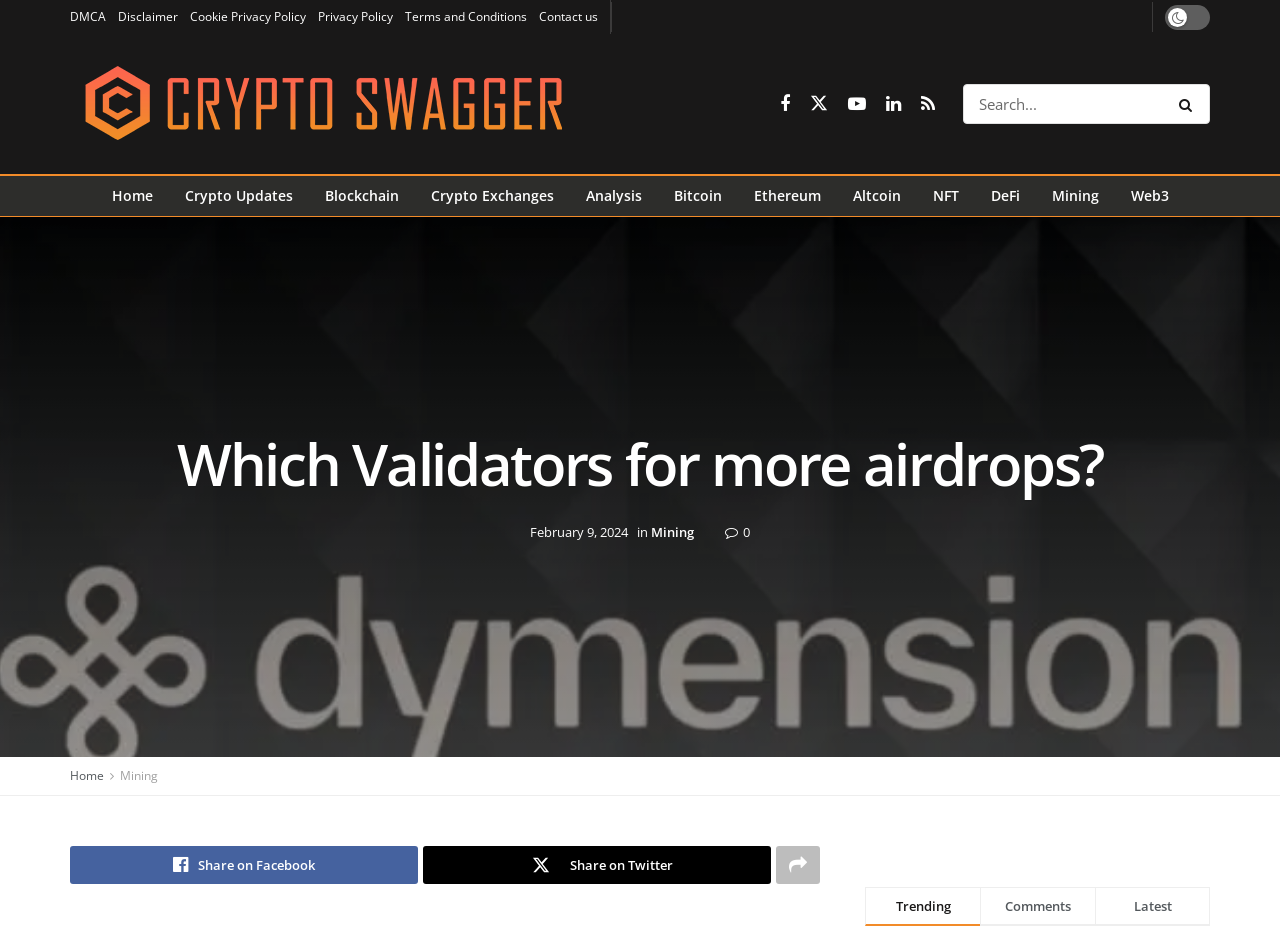Reply to the question with a single word or phrase:
How many social media sharing links are there at the bottom of the page?

3